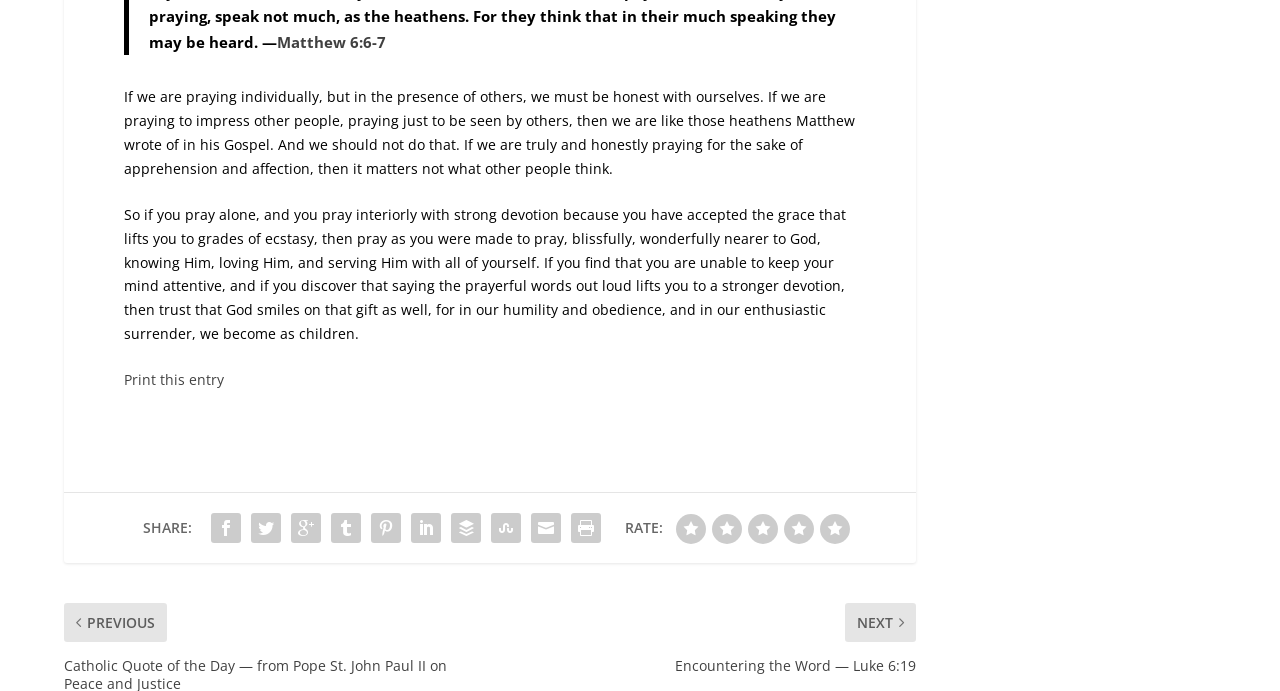What is the purpose of the 'Print this entry' link?
Using the image, elaborate on the answer with as much detail as possible.

The 'Print this entry' link is provided to allow users to print the content of the webpage, making it easier to read or share in a physical format.